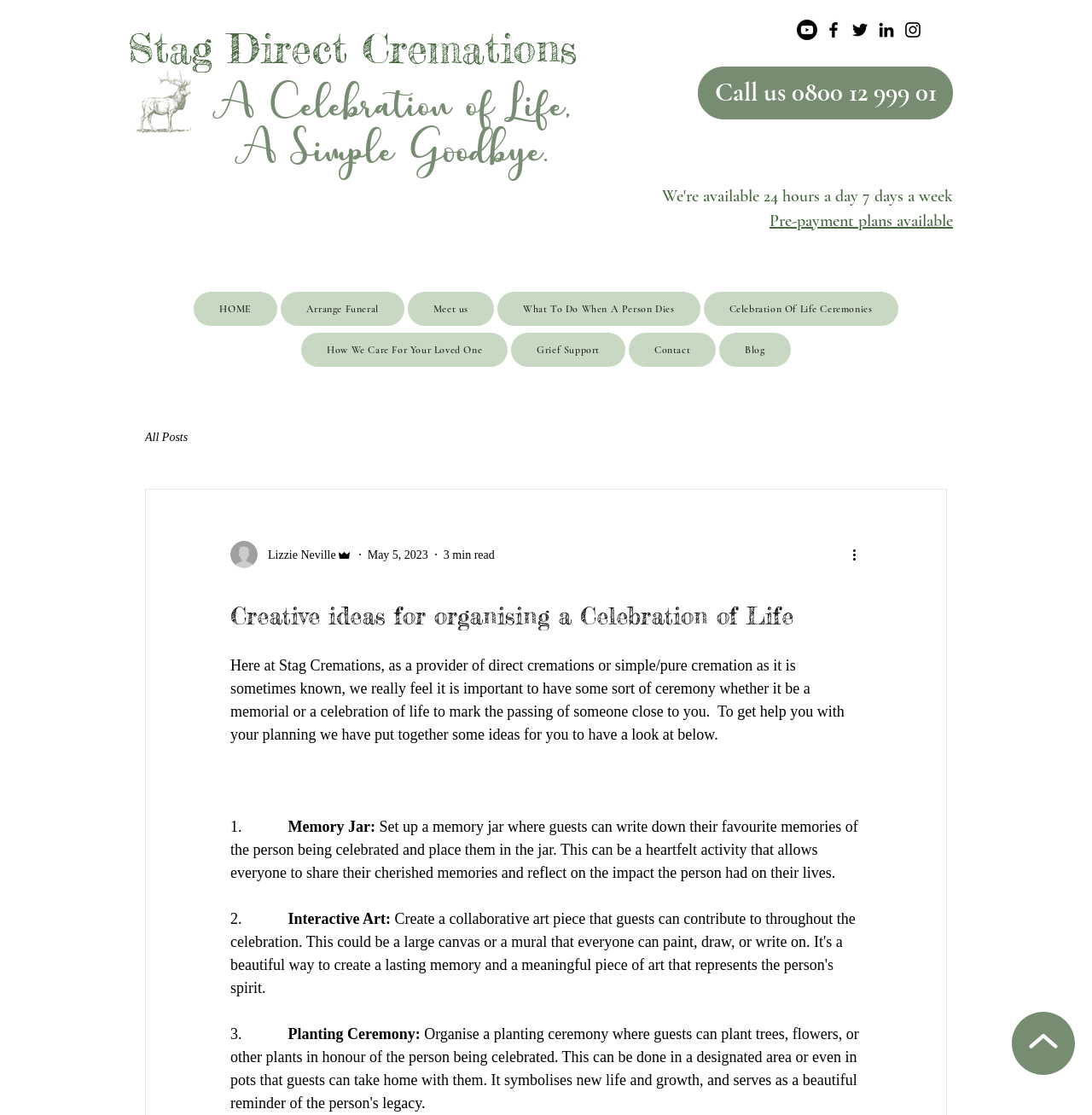What is the name of the author of the blog post?
Please respond to the question with a detailed and informative answer.

The name of the author of the blog post can be found in the generic element with the text 'Lizzie Neville Admin'. This element is located near the top of the blog post section.